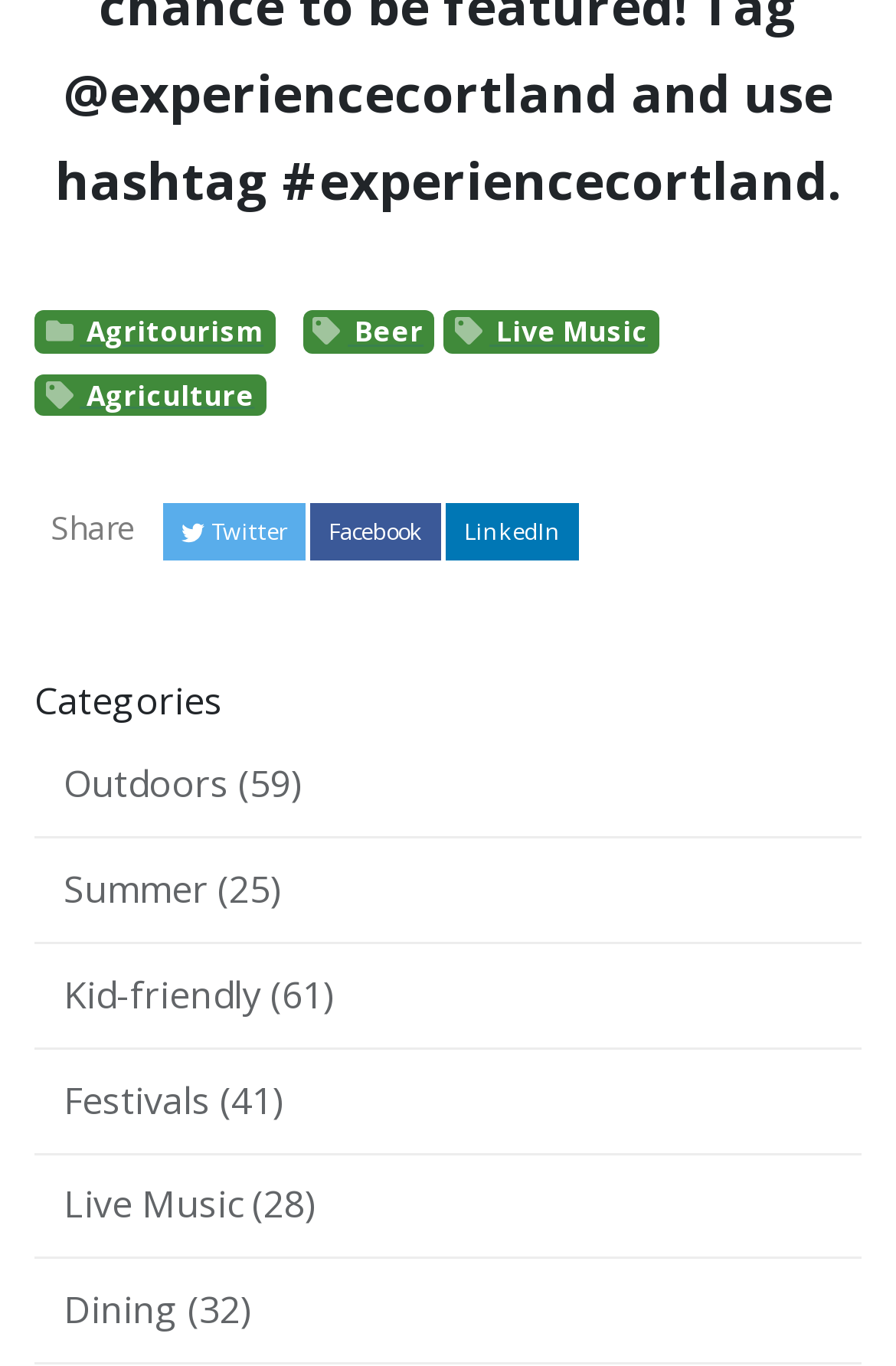Please specify the bounding box coordinates of the element that should be clicked to execute the given instruction: 'Visit the Beer page'. Ensure the coordinates are four float numbers between 0 and 1, expressed as [left, top, right, bottom].

[0.337, 0.228, 0.485, 0.259]